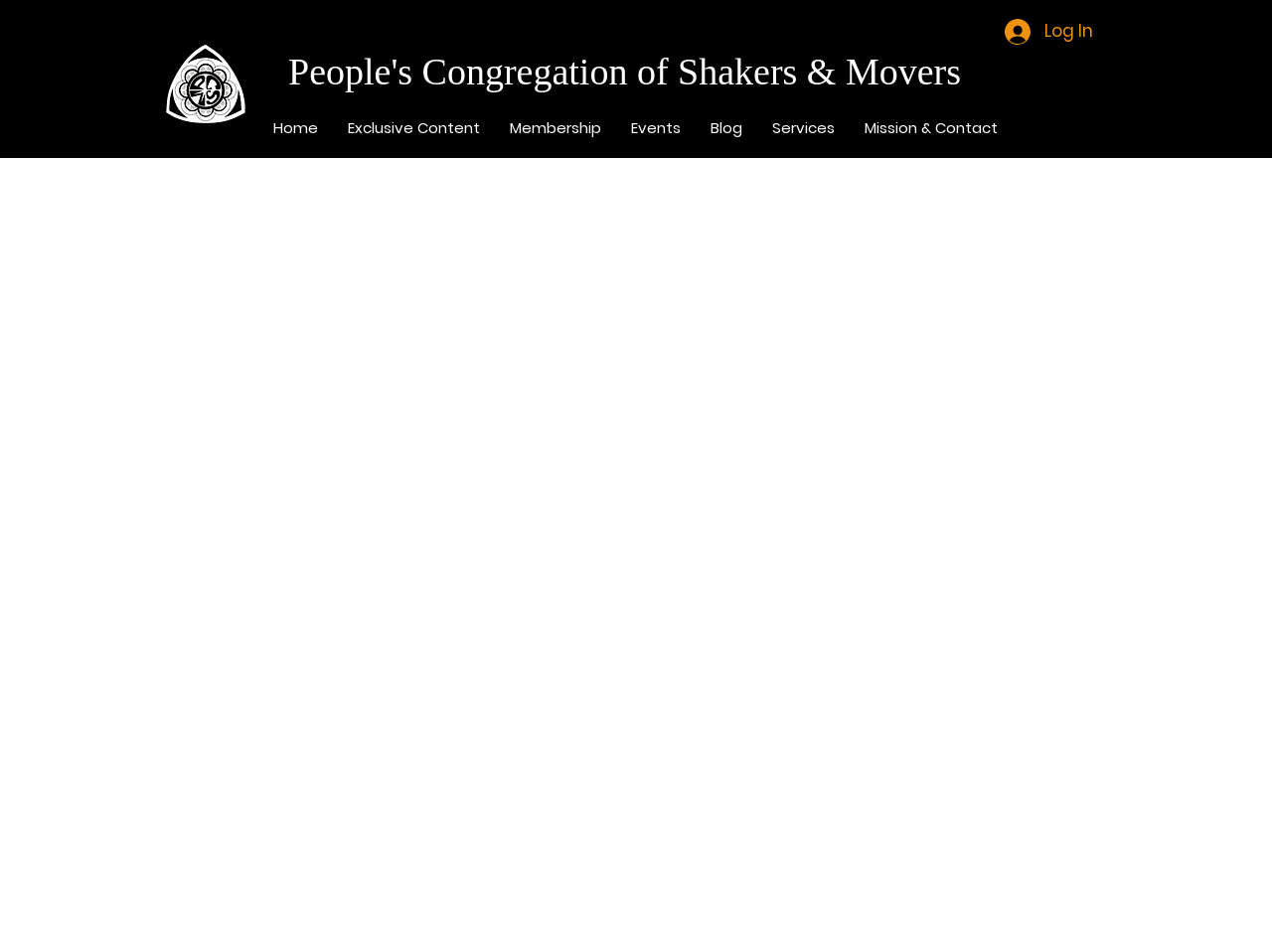Provide a brief response to the question using a single word or phrase: 
What is the image above the navigation menu?

_edited.png